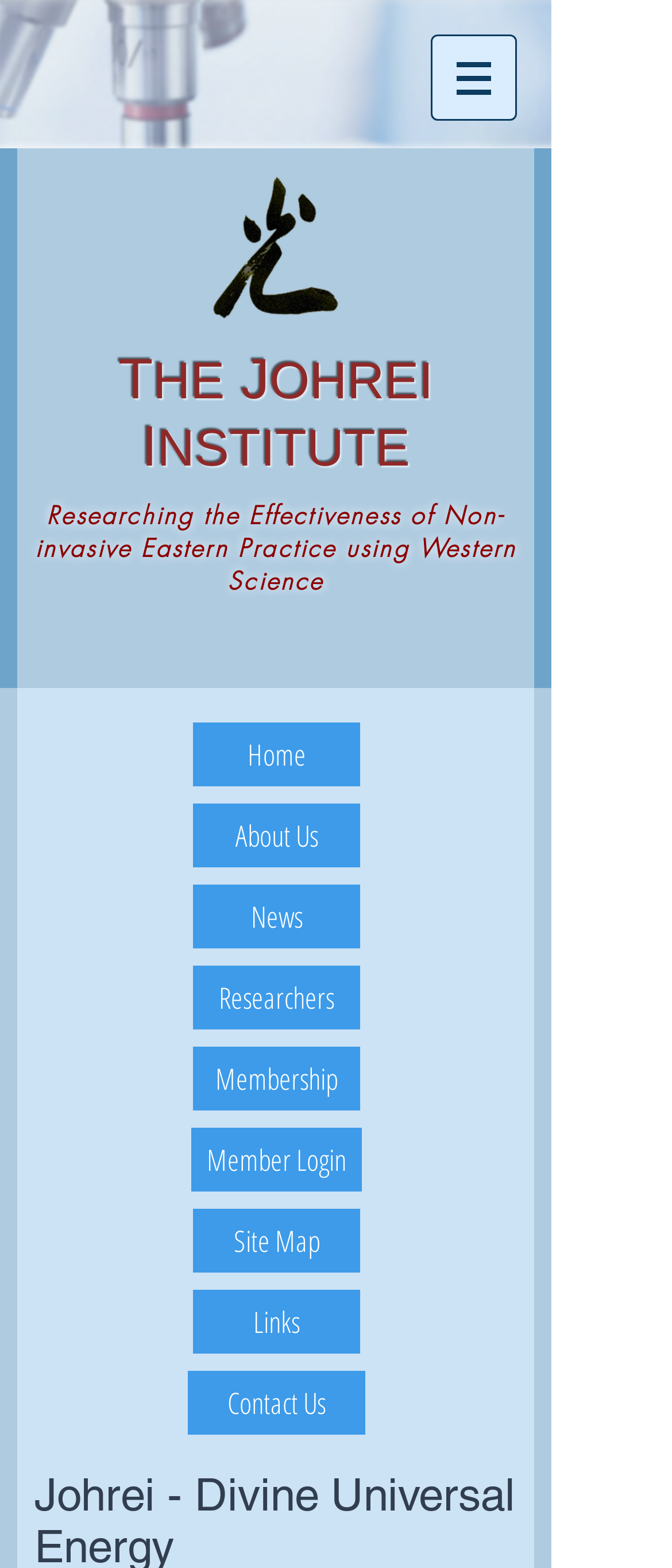Please respond to the question using a single word or phrase:
What is the topic of the research?

Non-invasive Eastern Practice